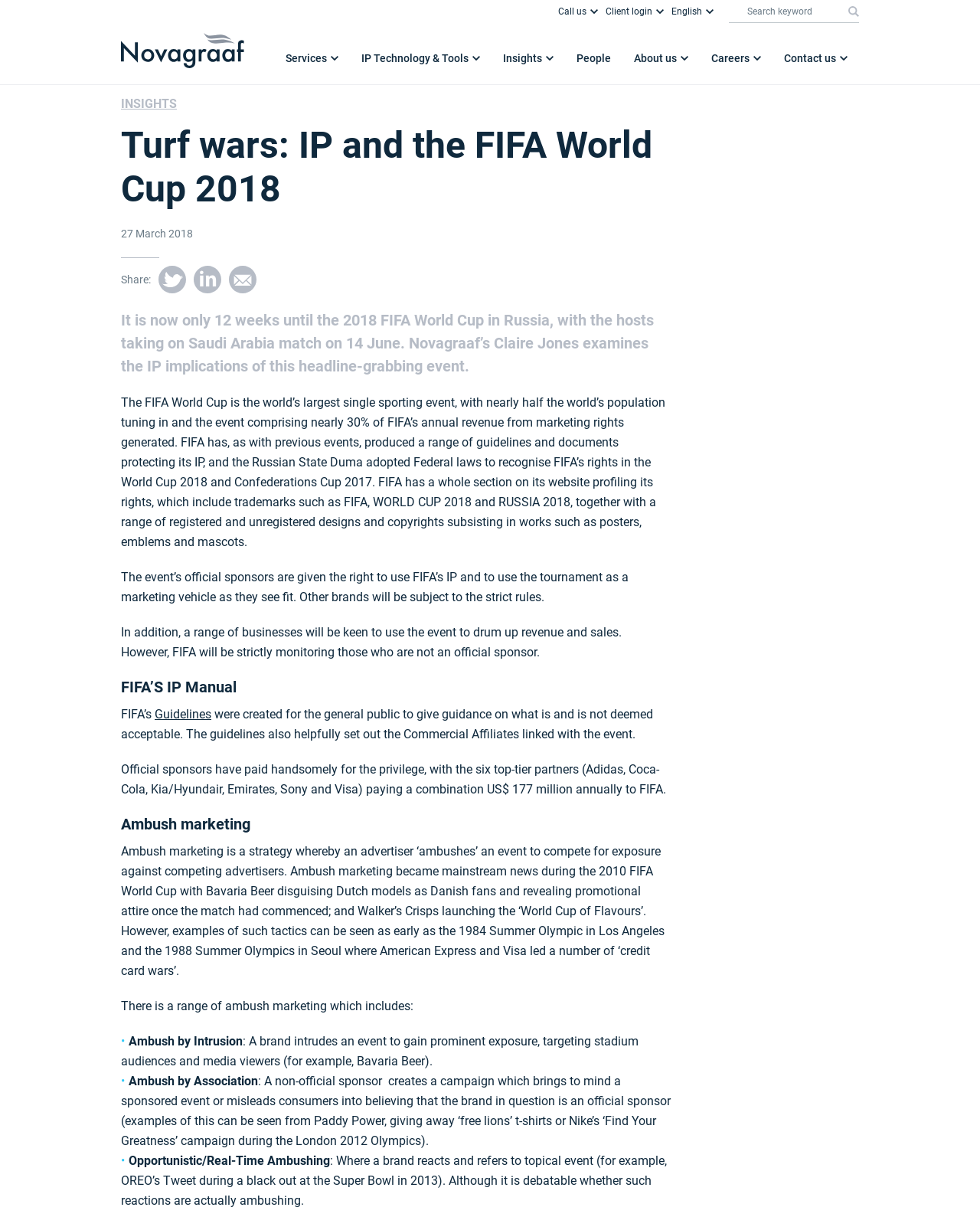Can you locate the main headline on this webpage and provide its text content?

Turf wars: IP and the FIFA World Cup 2018